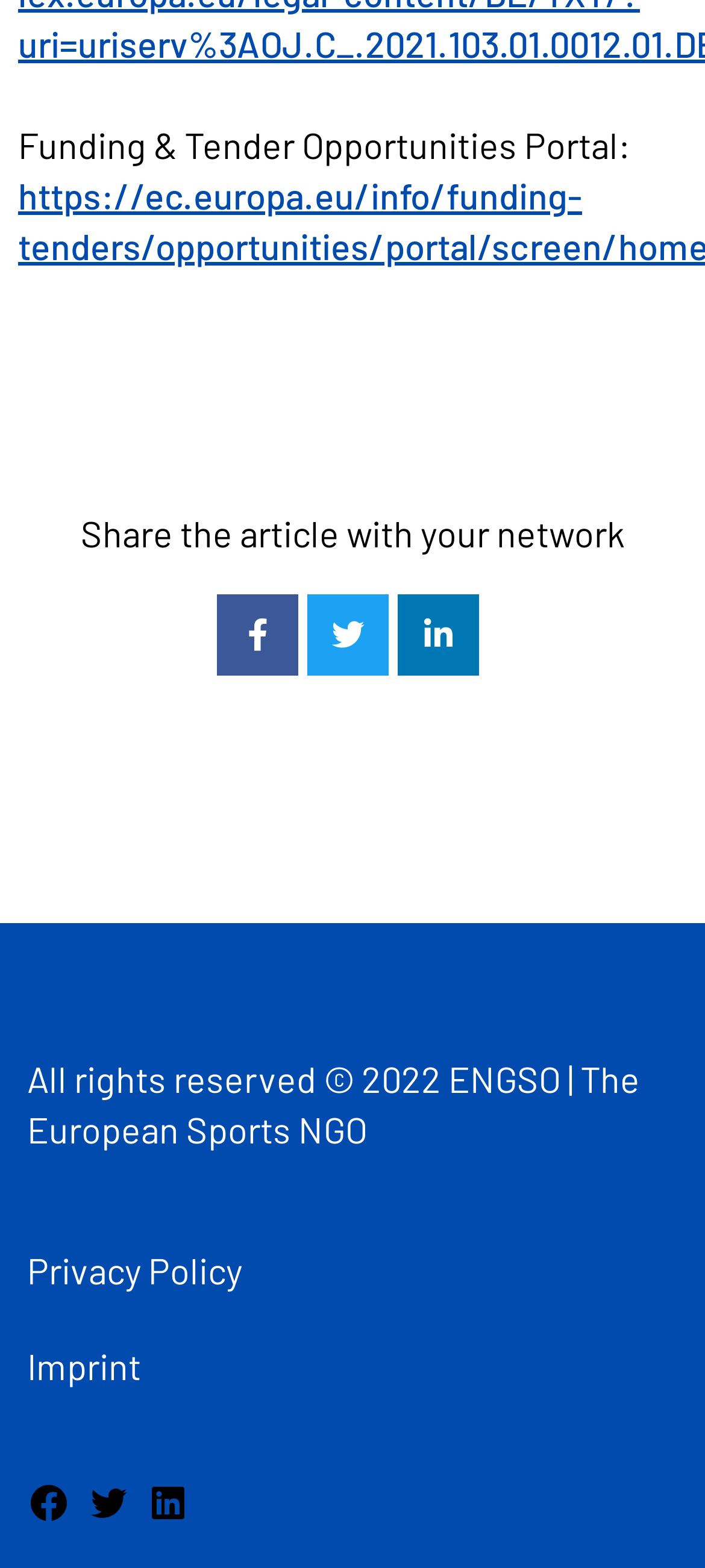Identify the bounding box for the UI element described as: "Privacy Policy". The coordinates should be four float numbers between 0 and 1, i.e., [left, top, right, bottom].

[0.038, 0.797, 0.344, 0.824]